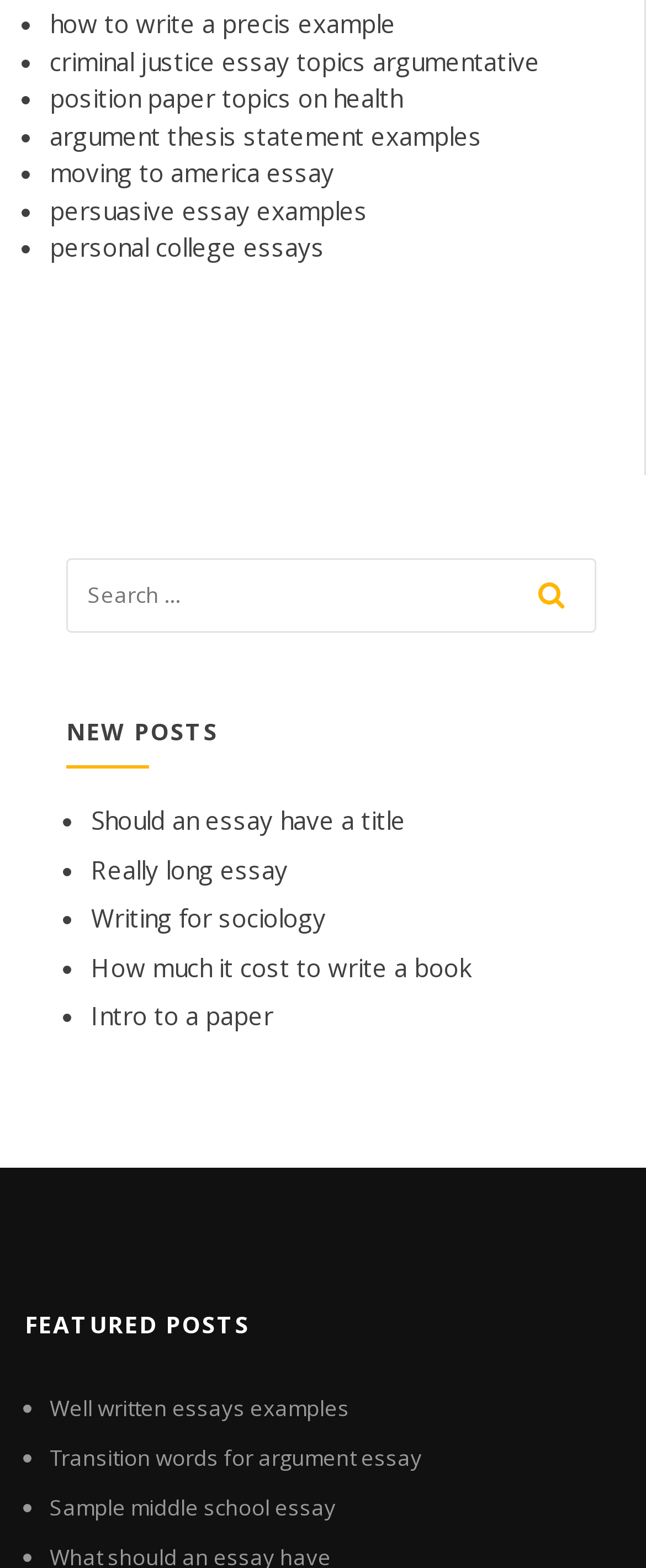What is the category of the links under the 'FEATURED POSTS' heading?
Using the image as a reference, answer with just one word or a short phrase.

essays